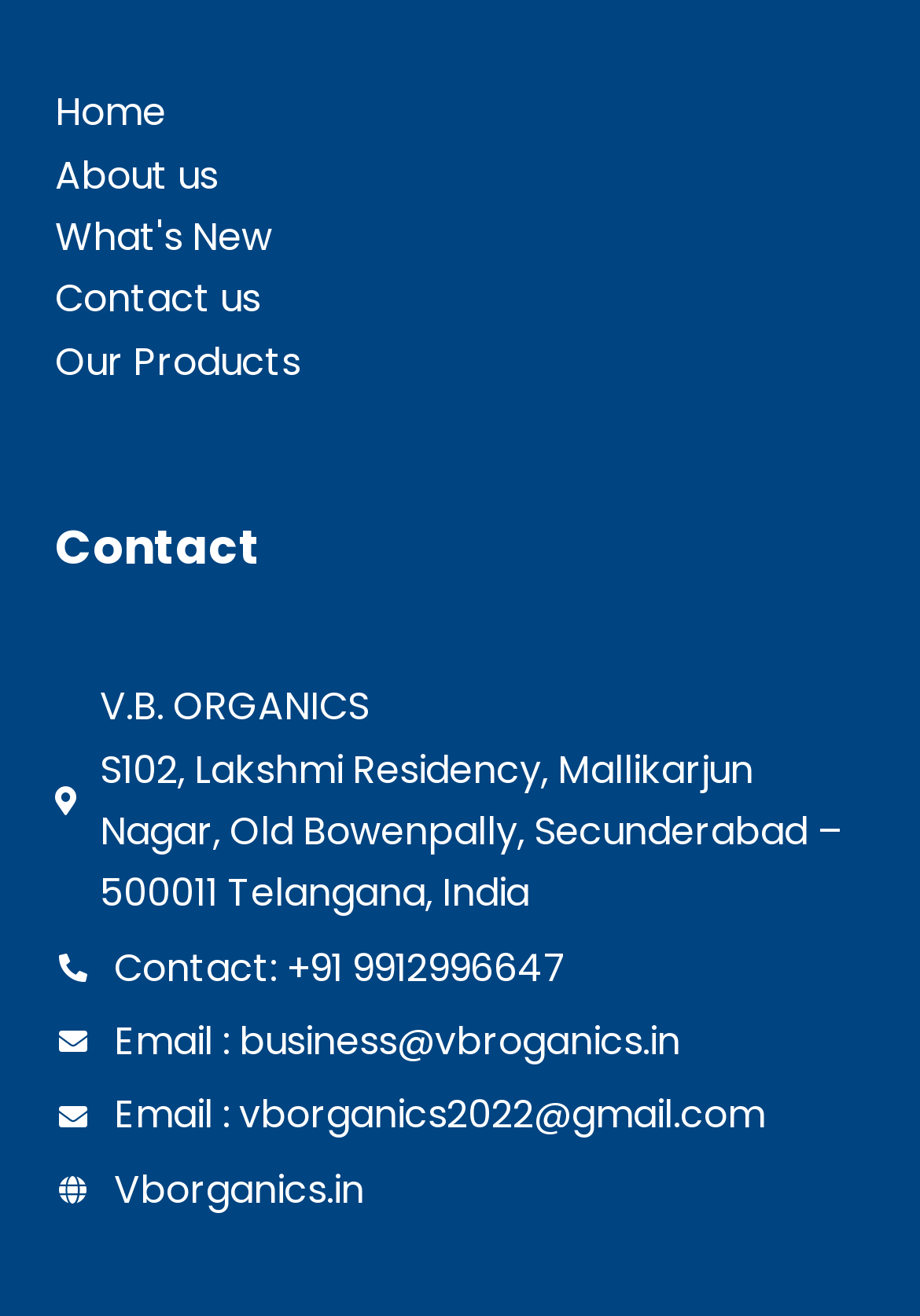How many email addresses are provided?
Based on the image, respond with a single word or phrase.

2